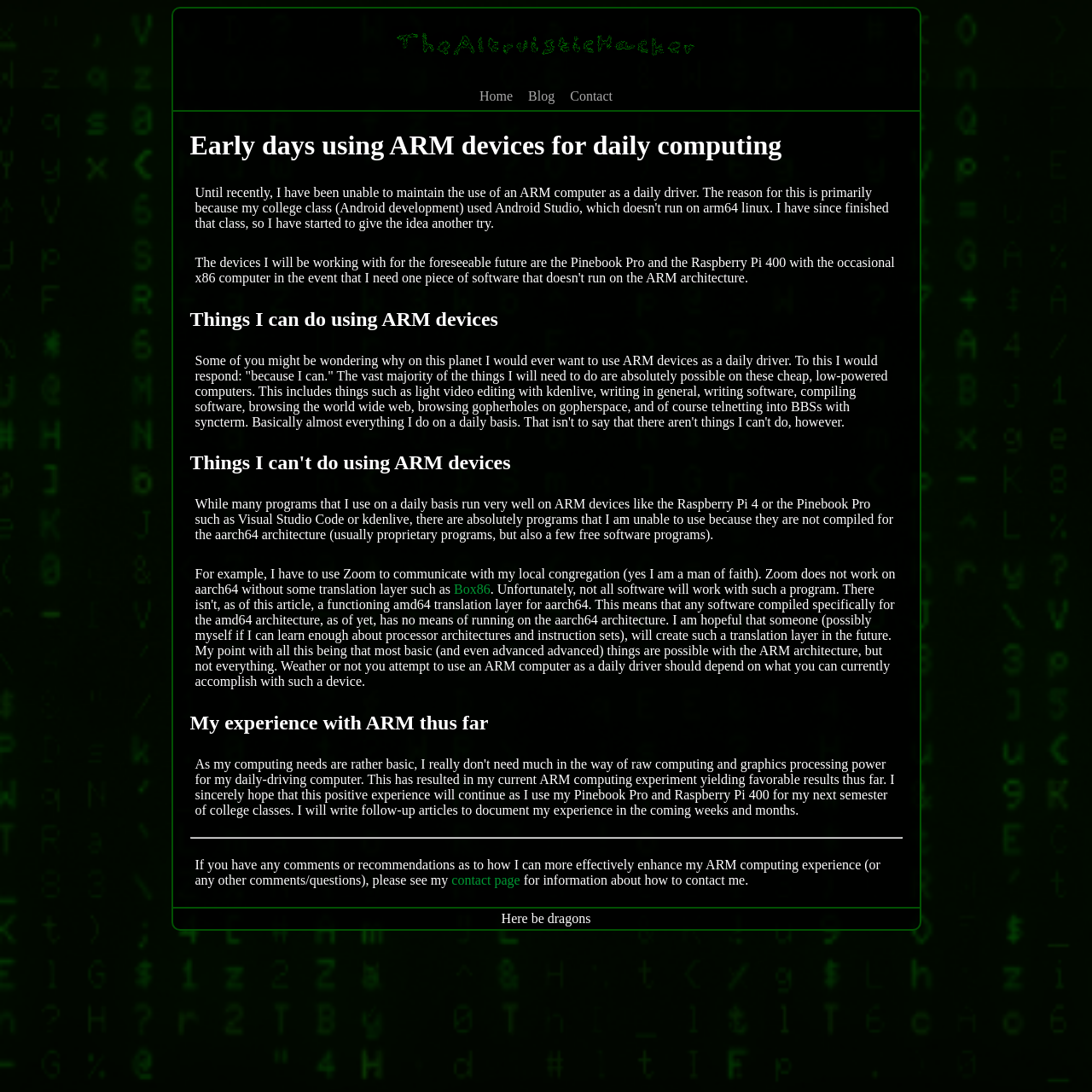What is the name of the author?
Please provide a full and detailed response to the question.

The name of the author can be found in the heading element at the top of the webpage, which contains the text 'TheAltruisticHacker'.